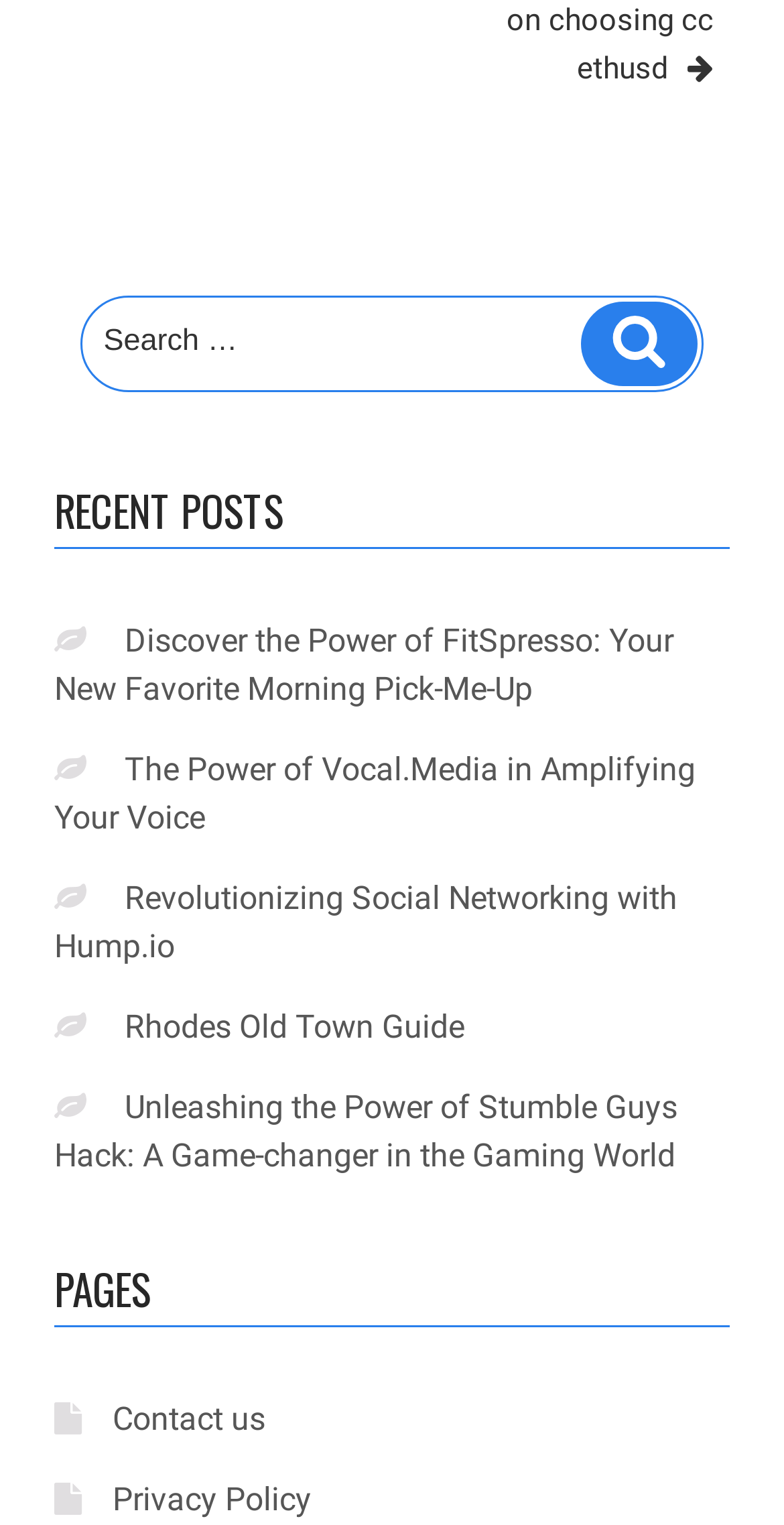Give a concise answer of one word or phrase to the question: 
Is there a search box on the webpage?

Yes